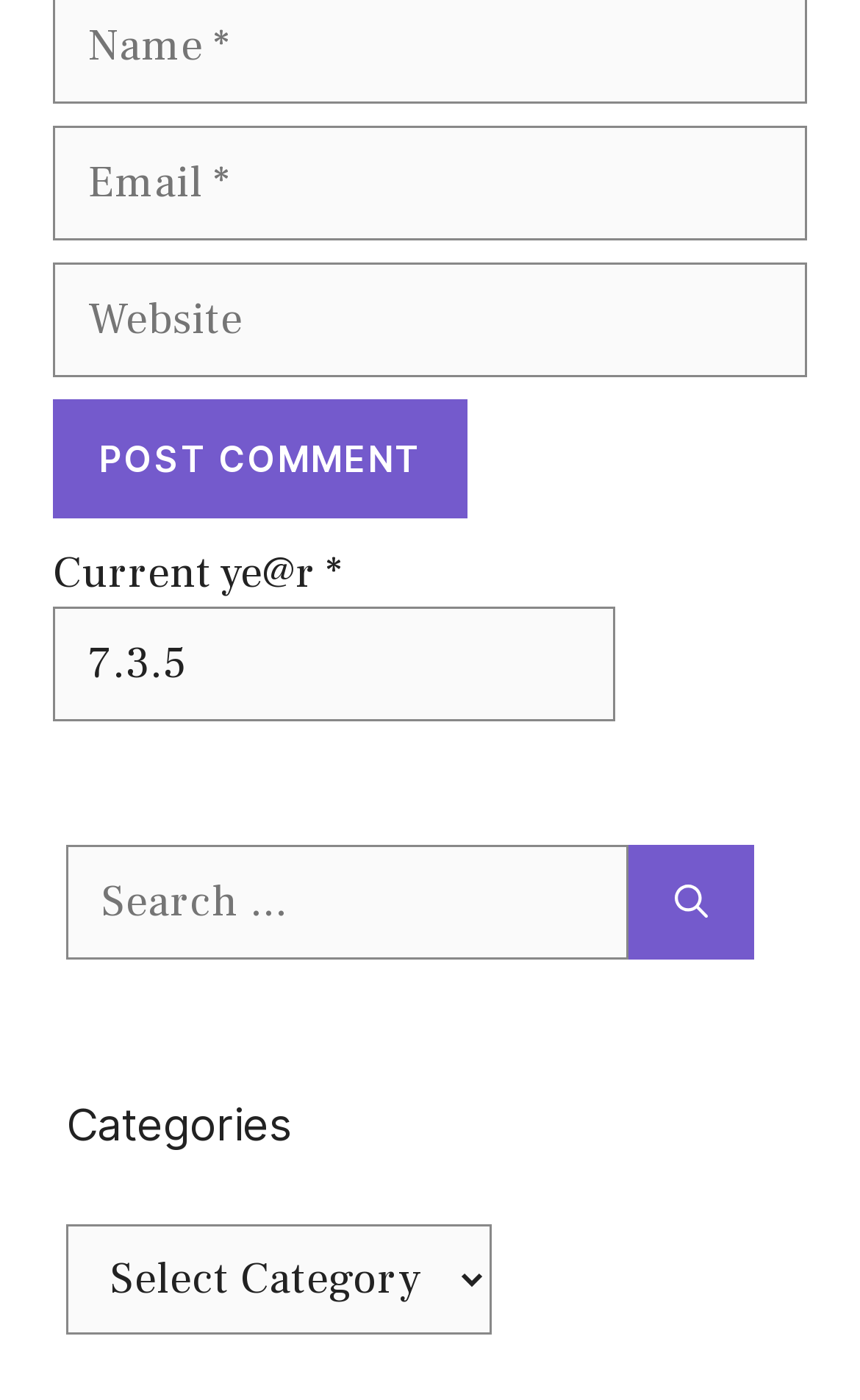Given the element description: "Realtors In Los Angeles", predict the bounding box coordinates of the UI element it refers to, using four float numbers between 0 and 1, i.e., [left, top, right, bottom].

None